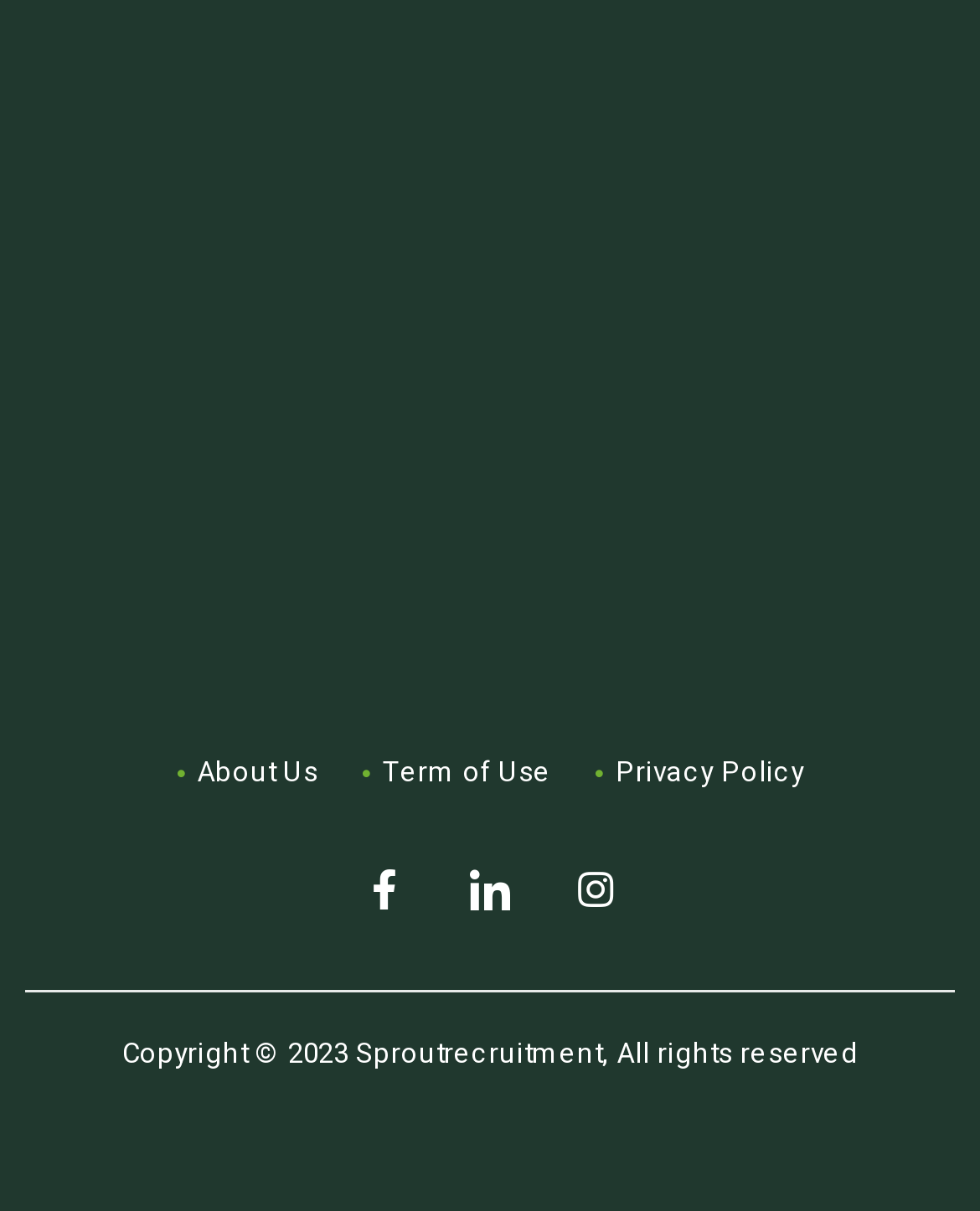Locate the bounding box of the UI element described in the following text: "Term of Use".

[0.368, 0.616, 0.562, 0.66]